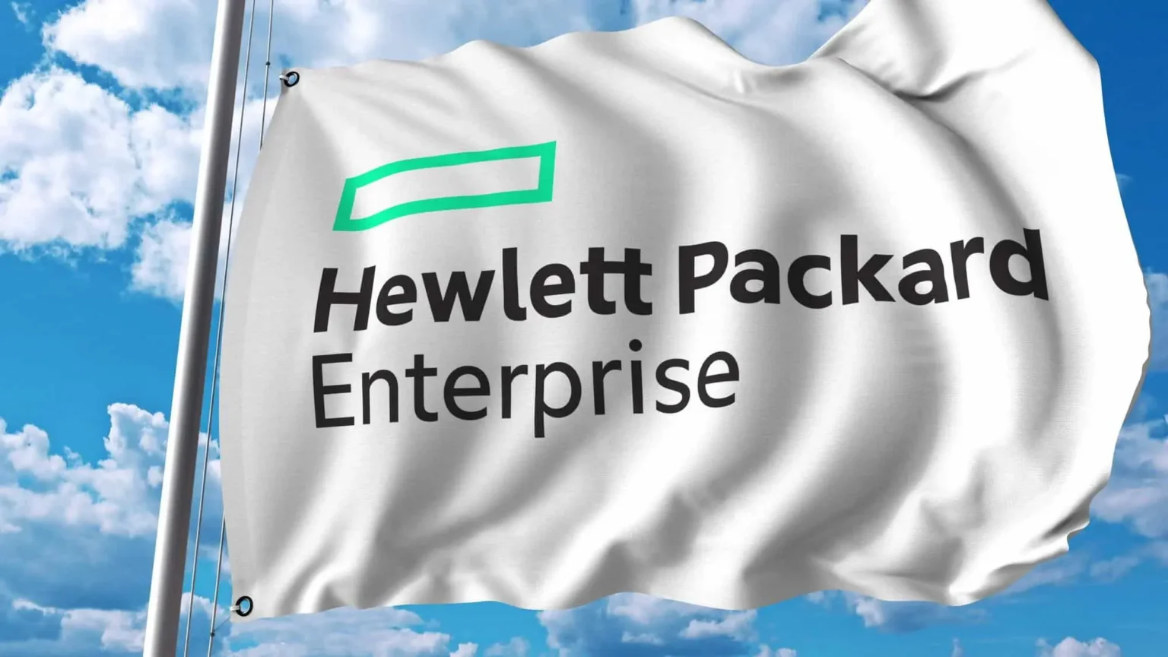Provide a short answer using a single word or phrase for the following question: 
Is the font of 'Hewlett' bold?

Yes